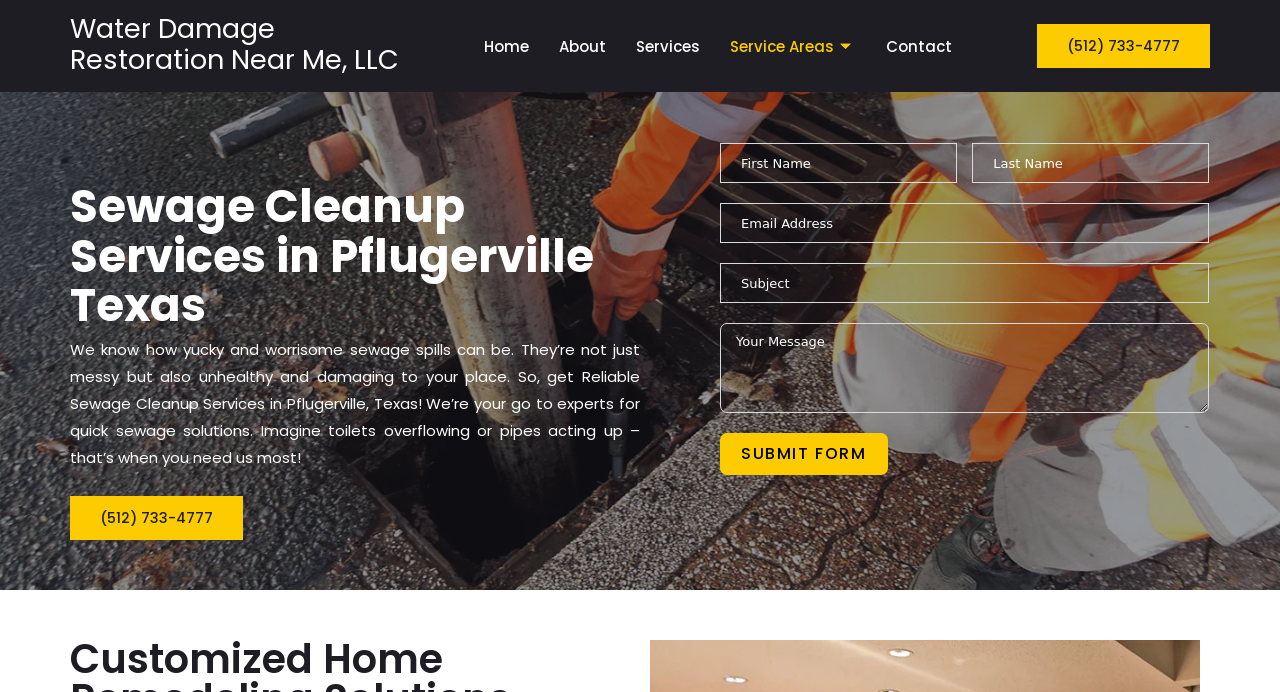What is the phone number to call for sewage cleanup services?
Using the image, provide a concise answer in one word or a short phrase.

(512) 733-4777